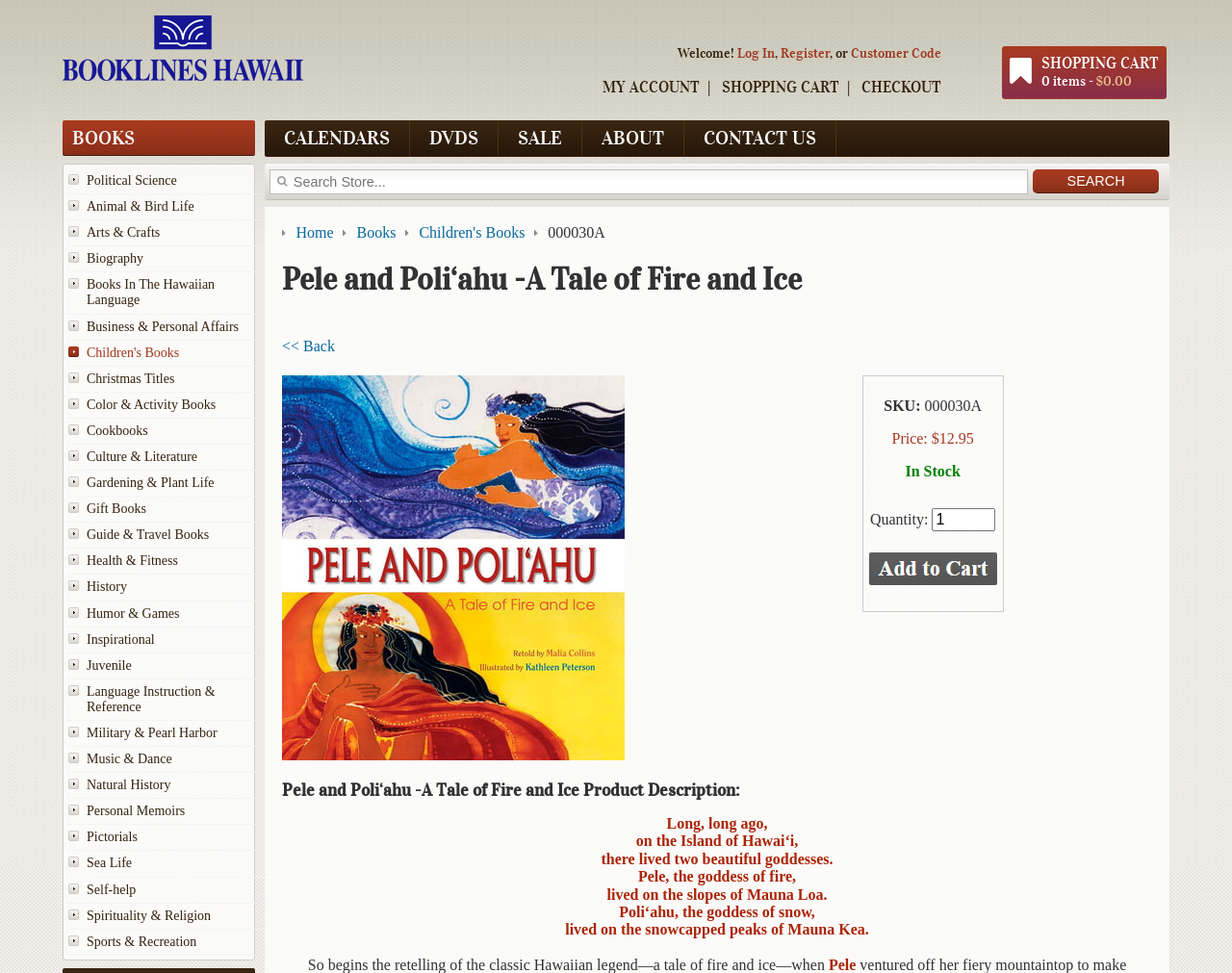Using the information from the screenshot, answer the following question thoroughly:
What is the SKU of the book?

I found the answer by looking at the product description, where it says 'SKU: 000030A'. This is the unique identifier of the book.